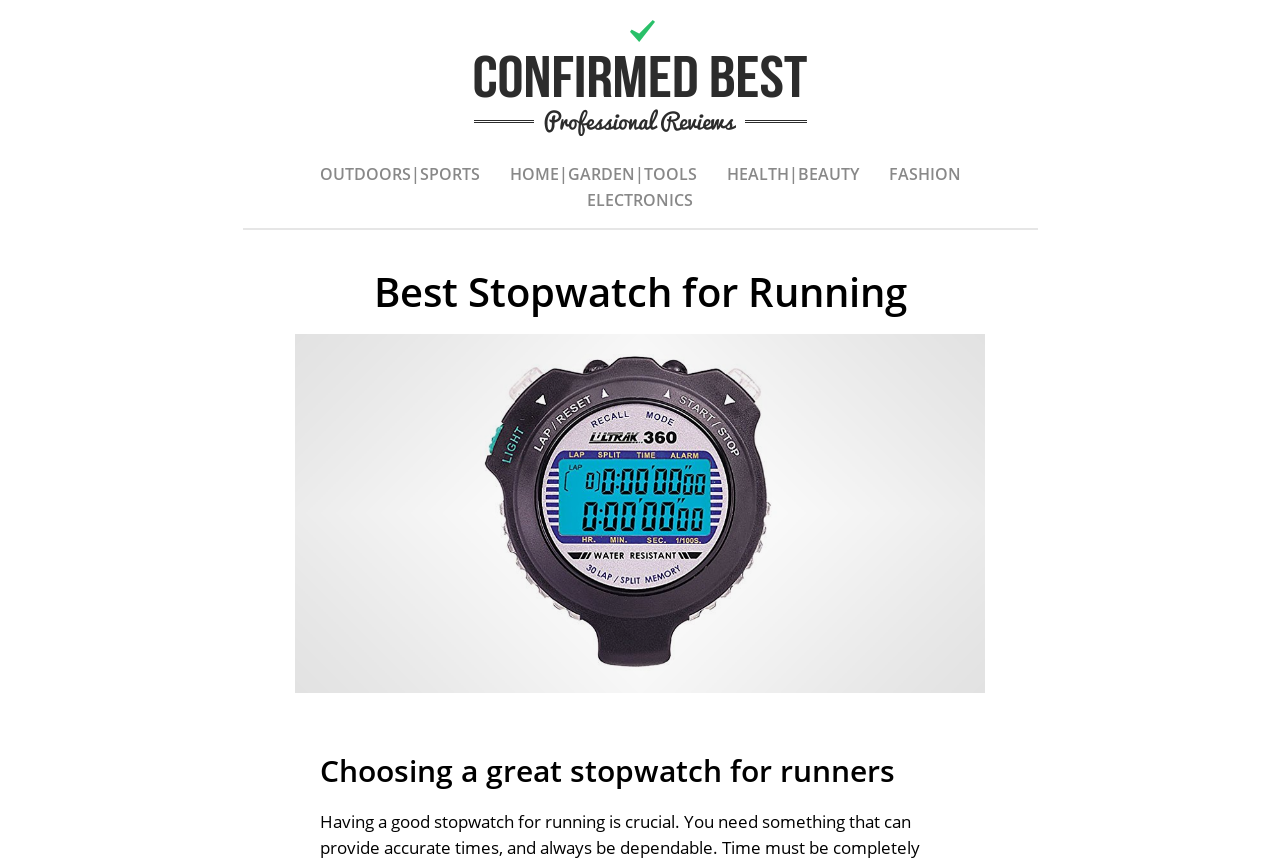Bounding box coordinates must be specified in the format (top-left x, top-left y, bottom-right x, bottom-right y). All values should be floating point numbers between 0 and 1. What are the bounding box coordinates of the UI element described as: Electronics

[0.459, 0.219, 0.541, 0.244]